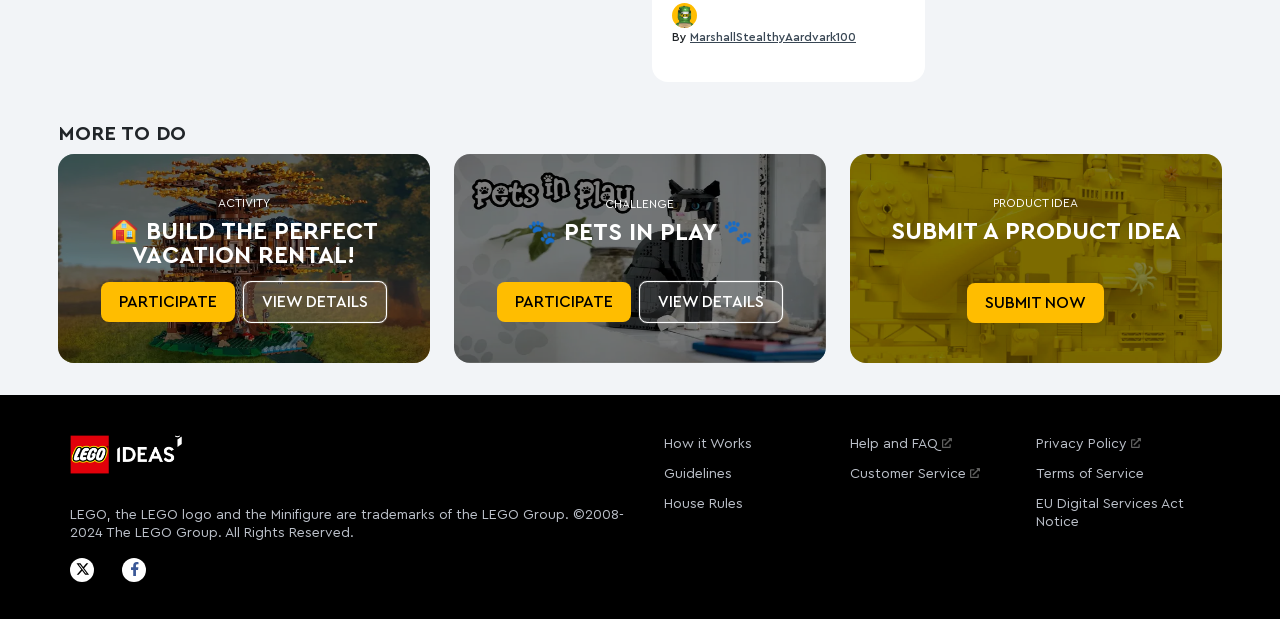Specify the bounding box coordinates of the element's region that should be clicked to achieve the following instruction: "Click on the 'Ribbet' link". The bounding box coordinates consist of four float numbers between 0 and 1, in the format [left, top, right, bottom].

None